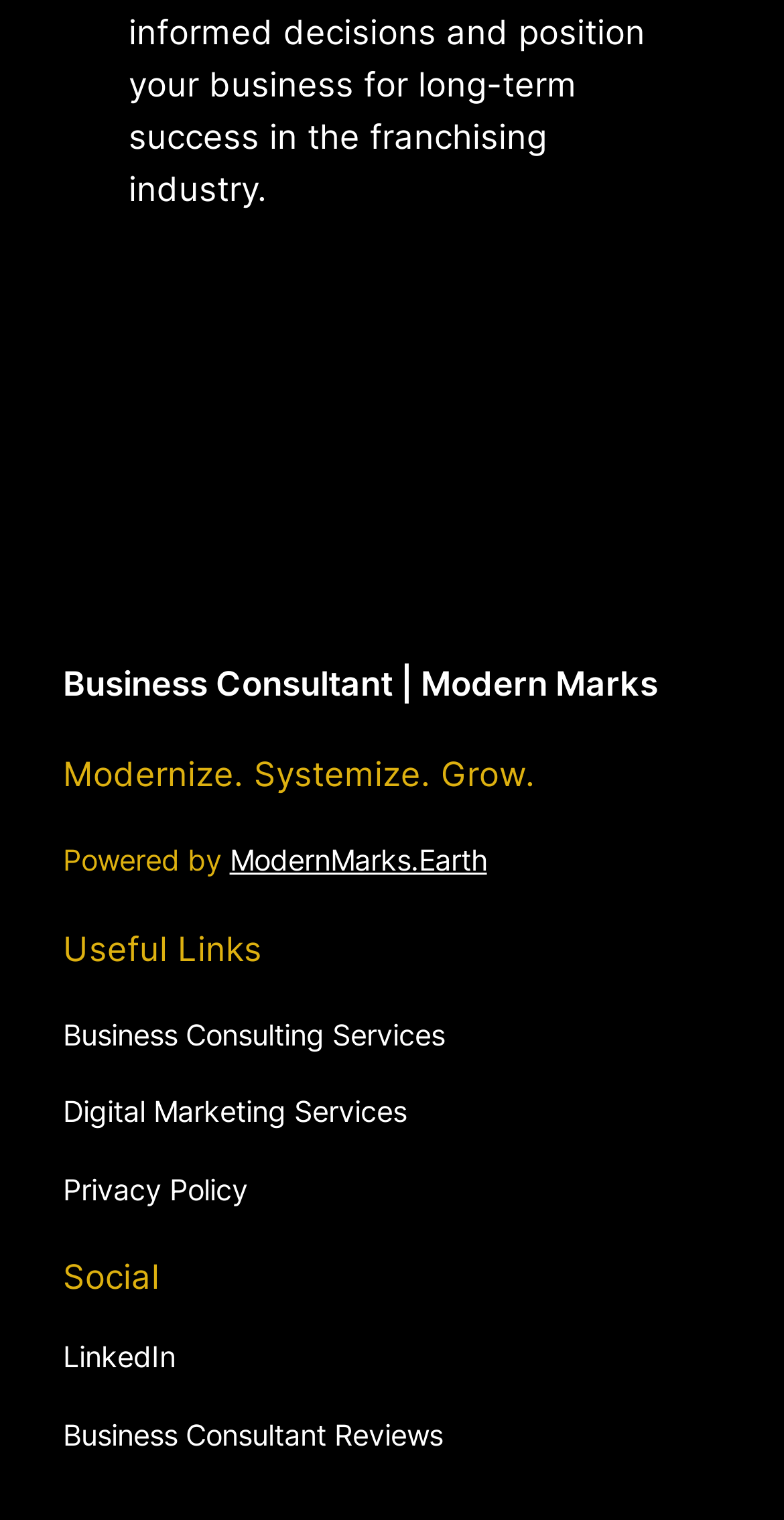Please find the bounding box coordinates of the section that needs to be clicked to achieve this instruction: "explore Business Consulting Services".

[0.08, 0.667, 0.567, 0.696]